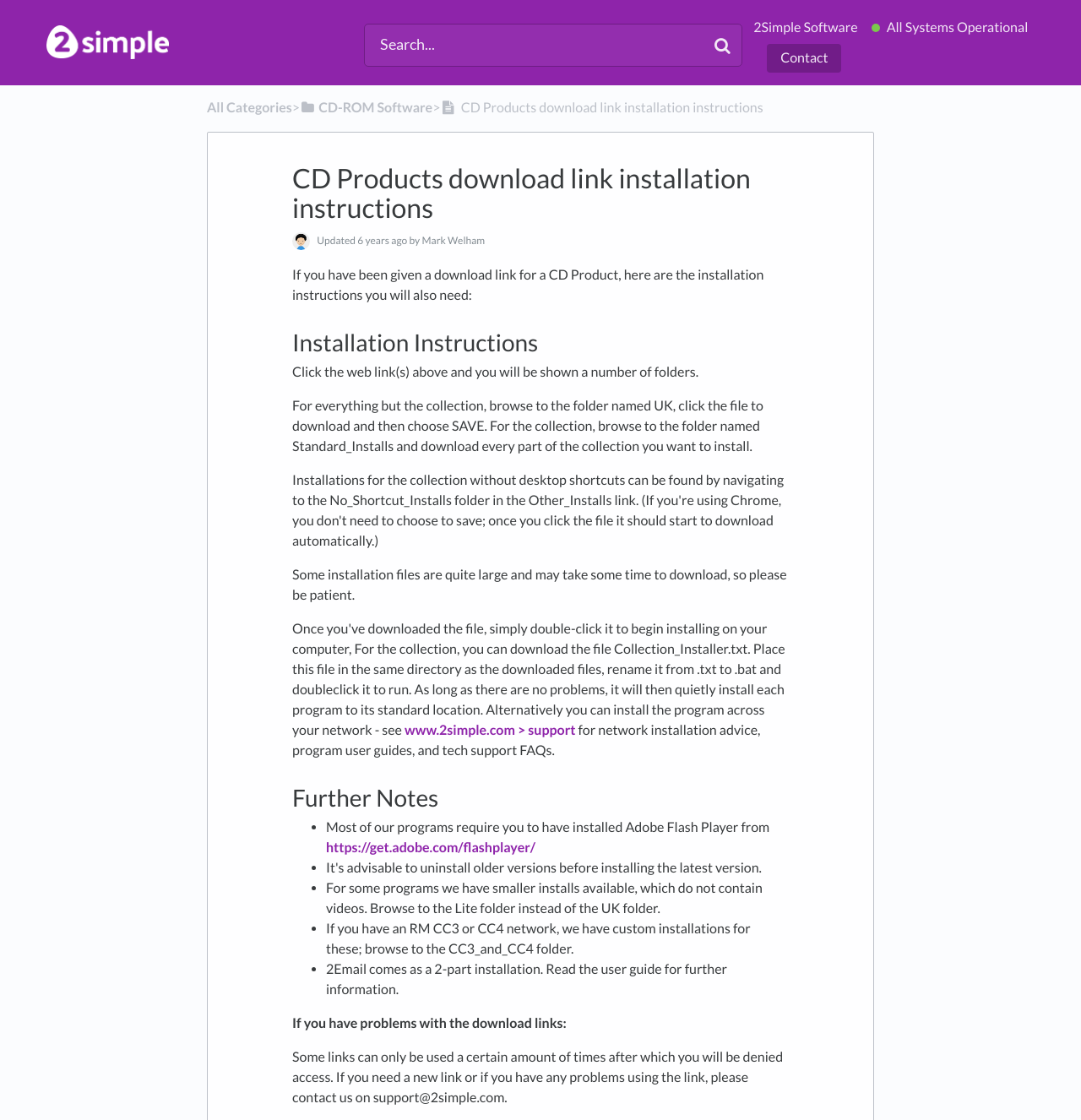Find the bounding box coordinates of the clickable region needed to perform the following instruction: "Click the 'CD-ROM Software' link". The coordinates should be provided as four float numbers between 0 and 1, i.e., [left, top, right, bottom].

[0.277, 0.089, 0.4, 0.103]